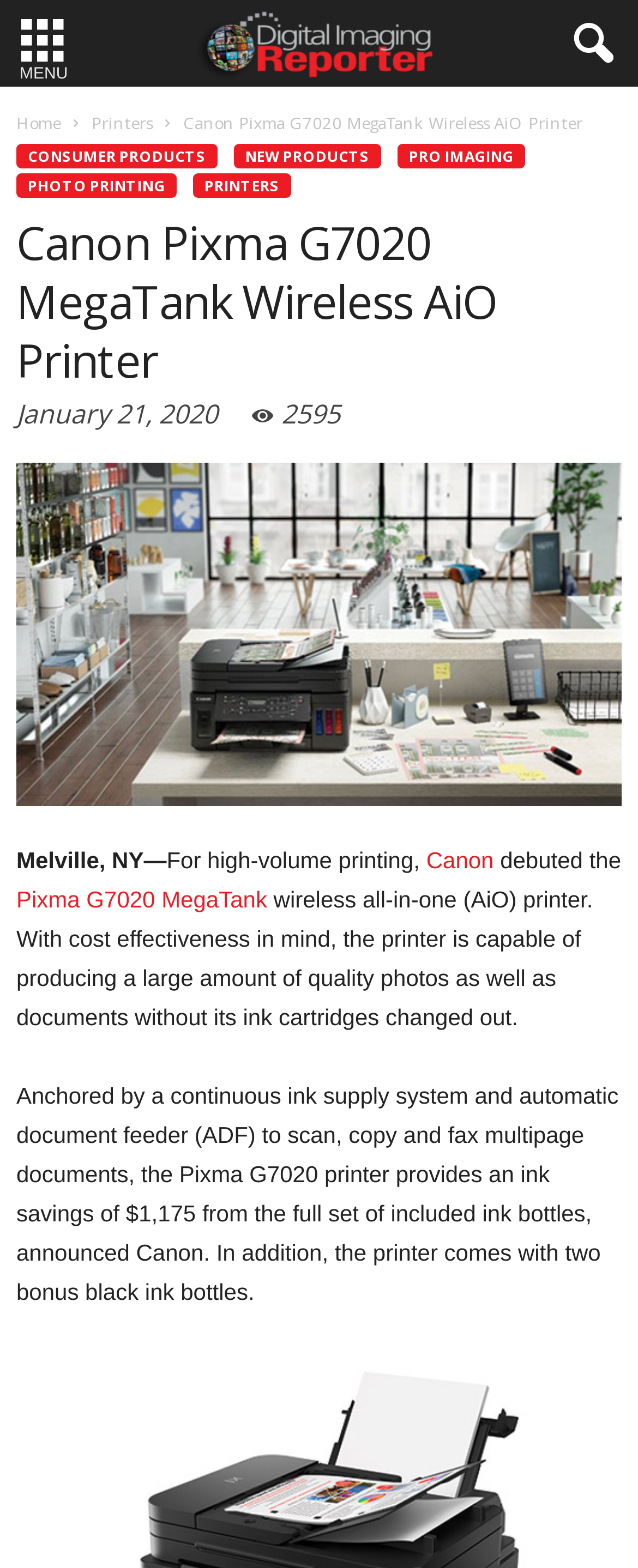Locate and provide the bounding box coordinates for the HTML element that matches this description: "Printers".

[0.303, 0.111, 0.456, 0.126]